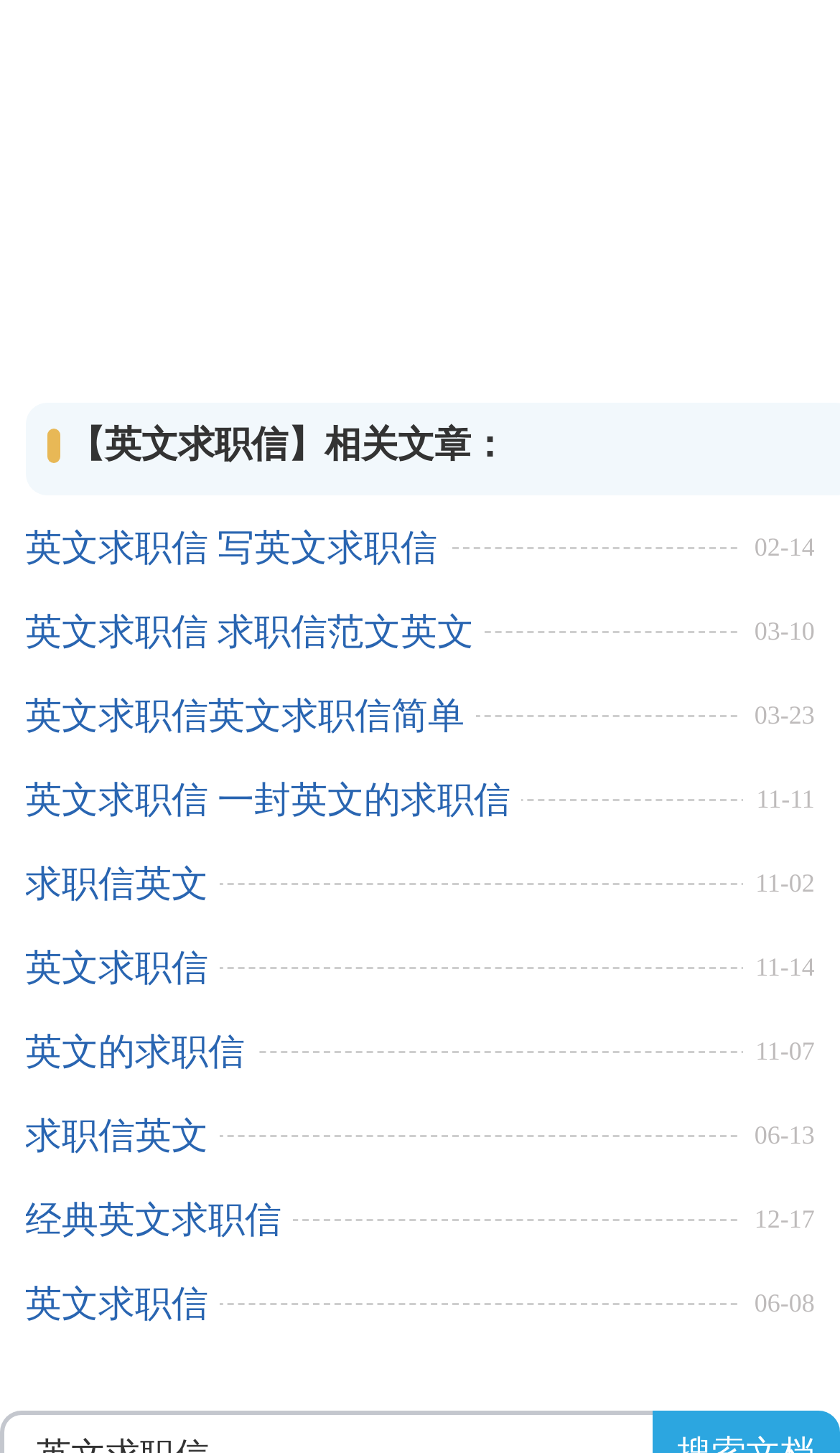Please identify the bounding box coordinates of the element on the webpage that should be clicked to follow this instruction: "Browse the English job application letter on 06-08". The bounding box coordinates should be given as four float numbers between 0 and 1, formatted as [left, top, right, bottom].

[0.03, 0.869, 0.261, 0.926]